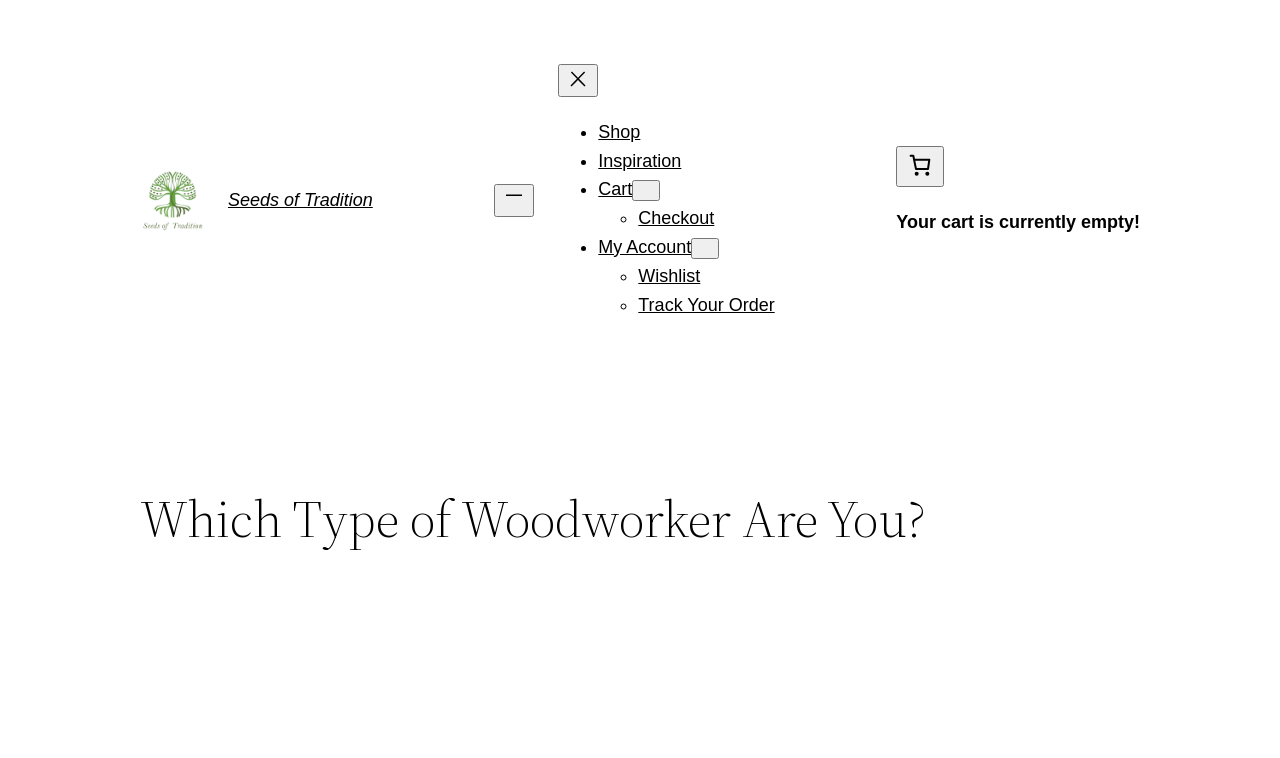Identify the coordinates of the bounding box for the element that must be clicked to accomplish the instruction: "View the policy of Librem Social".

None